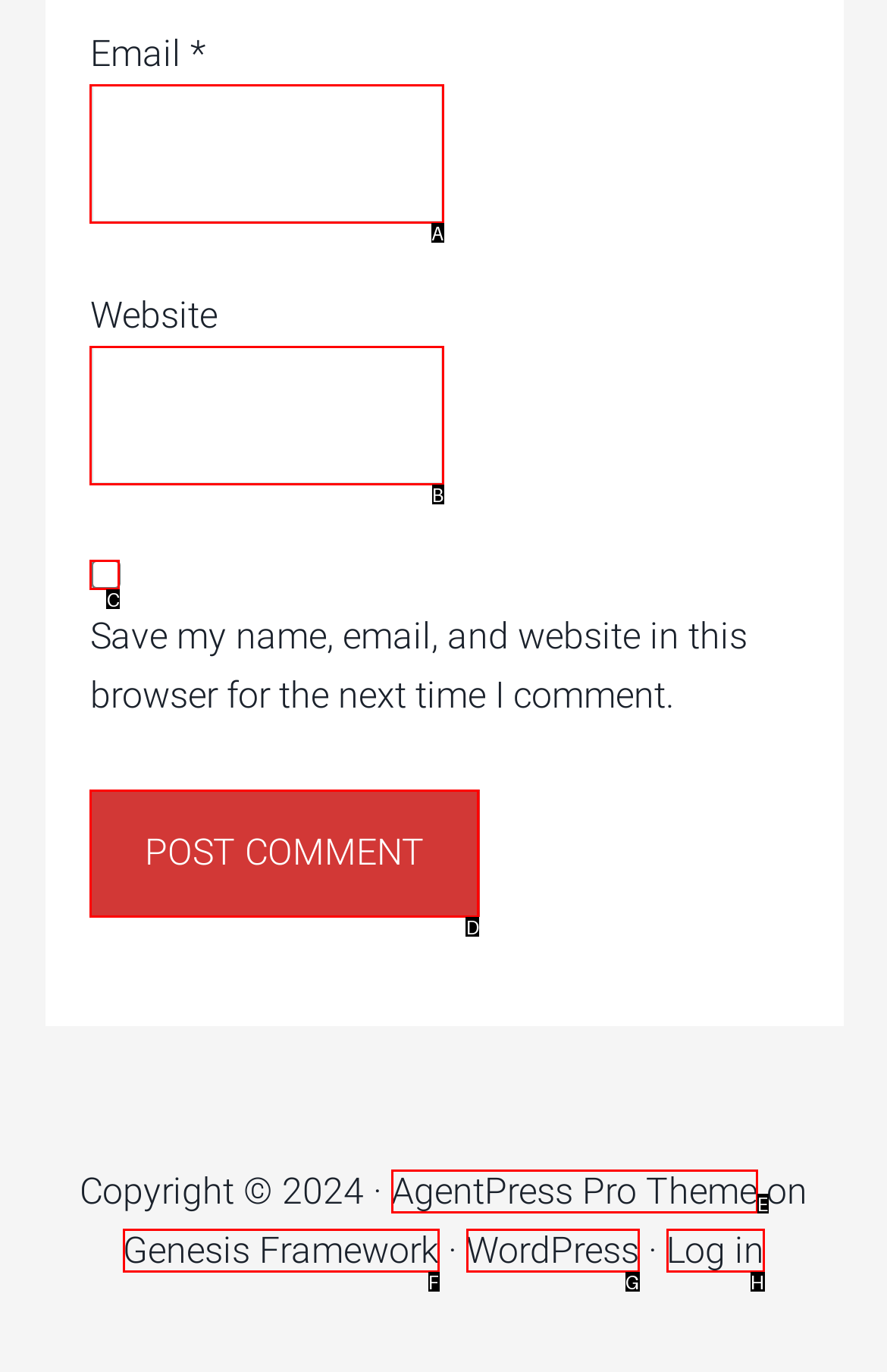From the given choices, determine which HTML element matches the description: Contact. Reply with the appropriate letter.

None